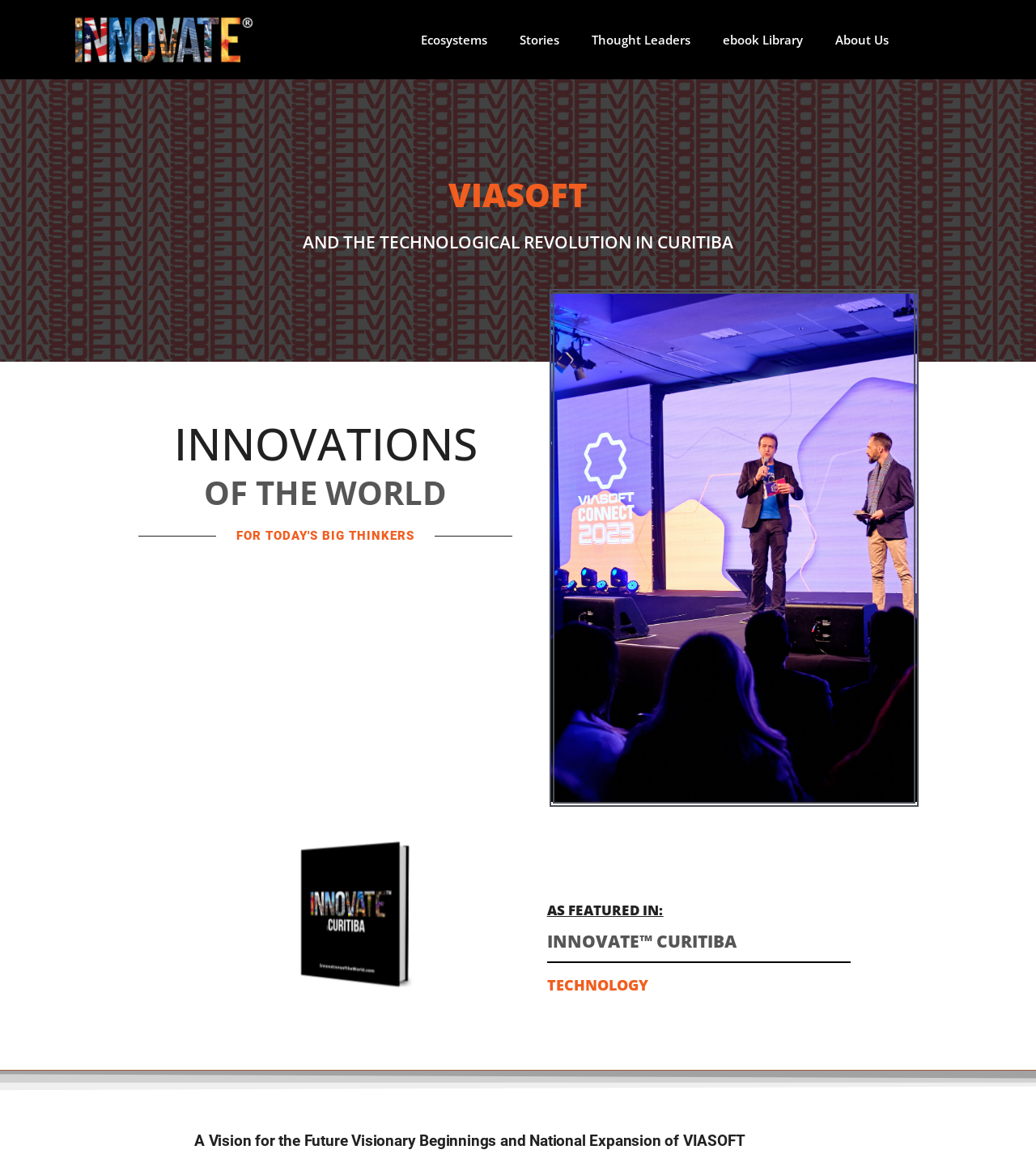What is the name of the innovation program?
Answer with a single word or short phrase according to what you see in the image.

INNOVATE